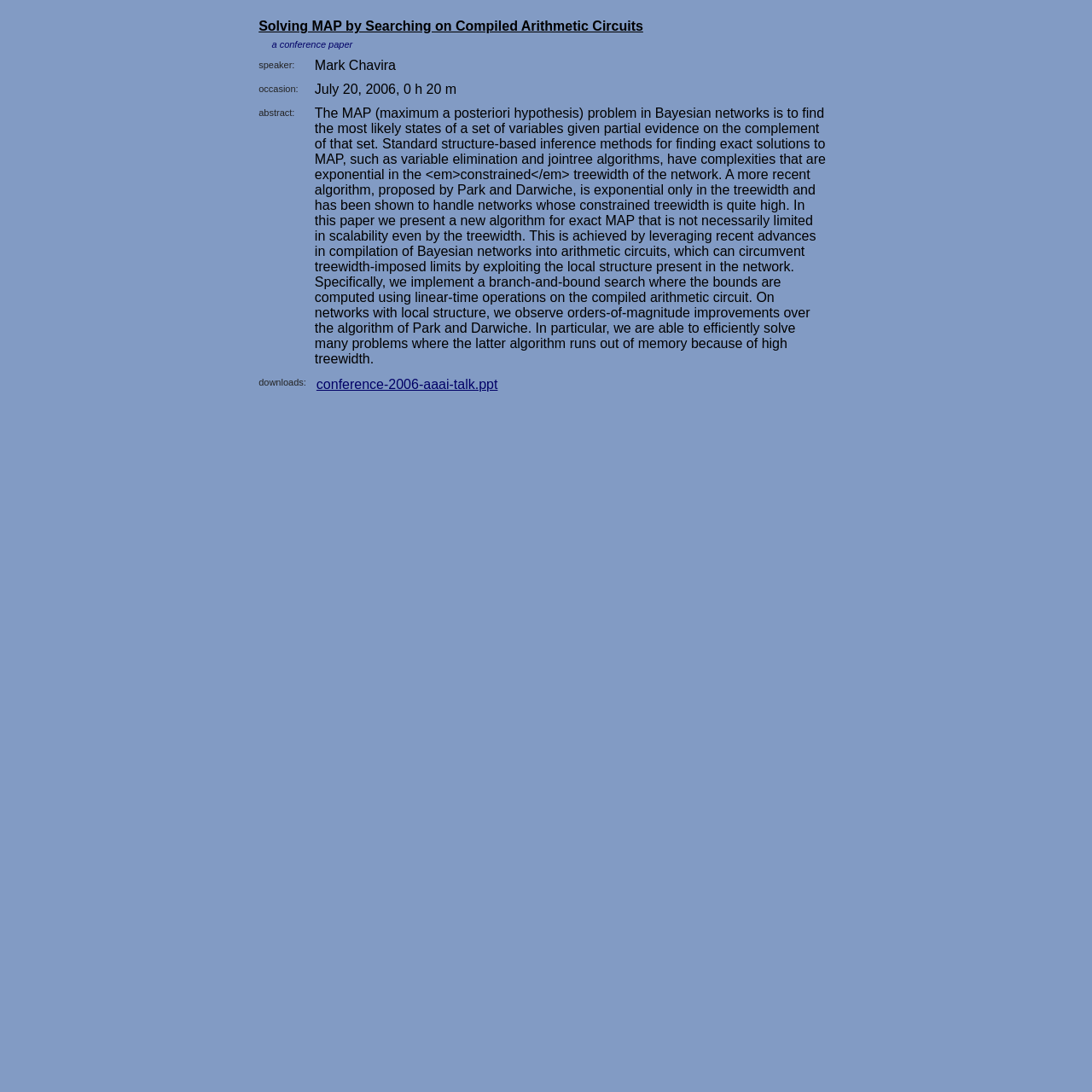When did the talk take place?
Based on the visual details in the image, please answer the question thoroughly.

I found the date and time of the talk by looking at the fourth row of the table, where it says 'occasion:' and then 'July 20, 2006, 0 h 20 m'.